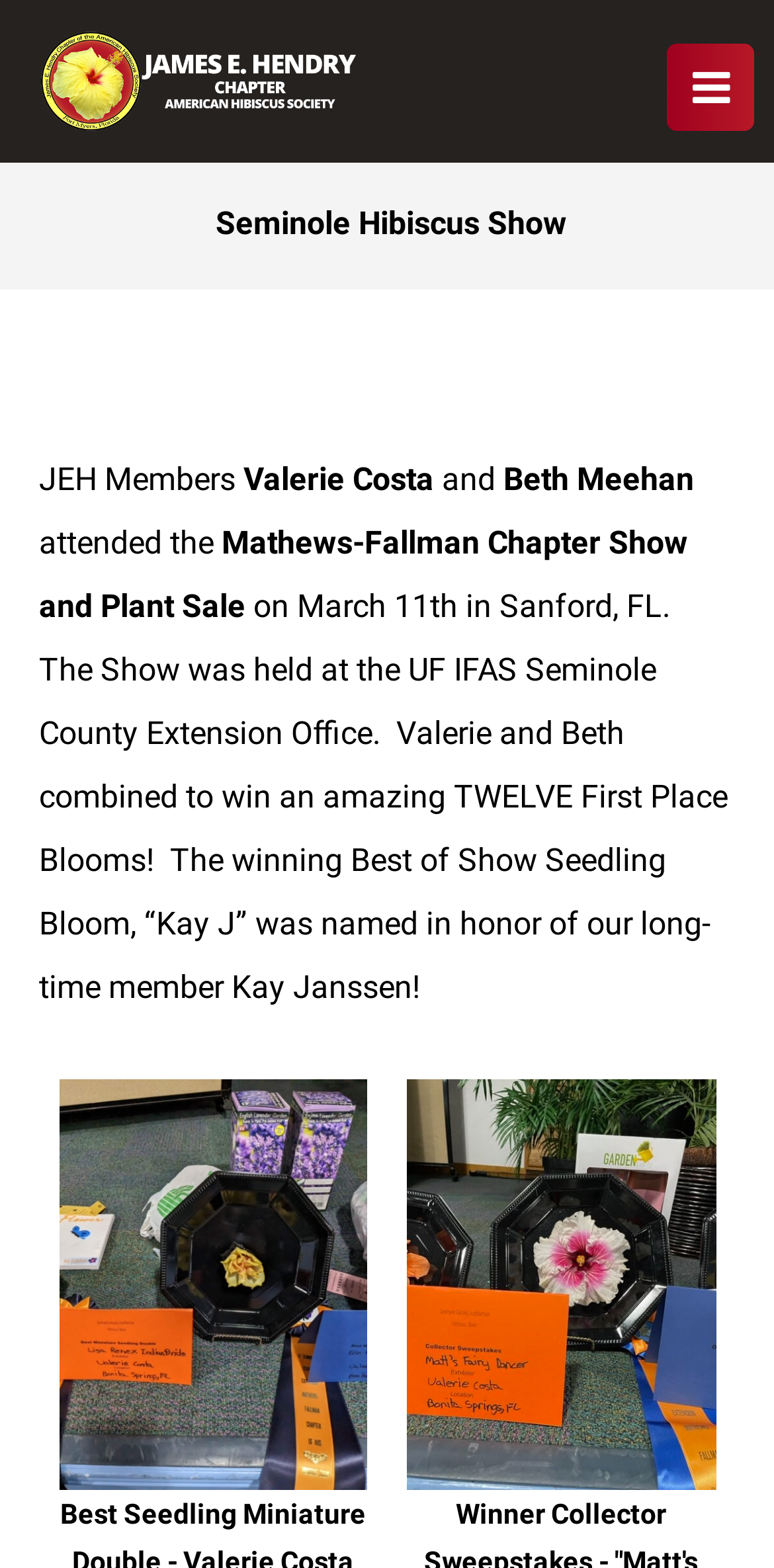What is the name of the winning Best of Show Seedling Bloom?
Based on the visual content, answer with a single word or a brief phrase.

Kay J